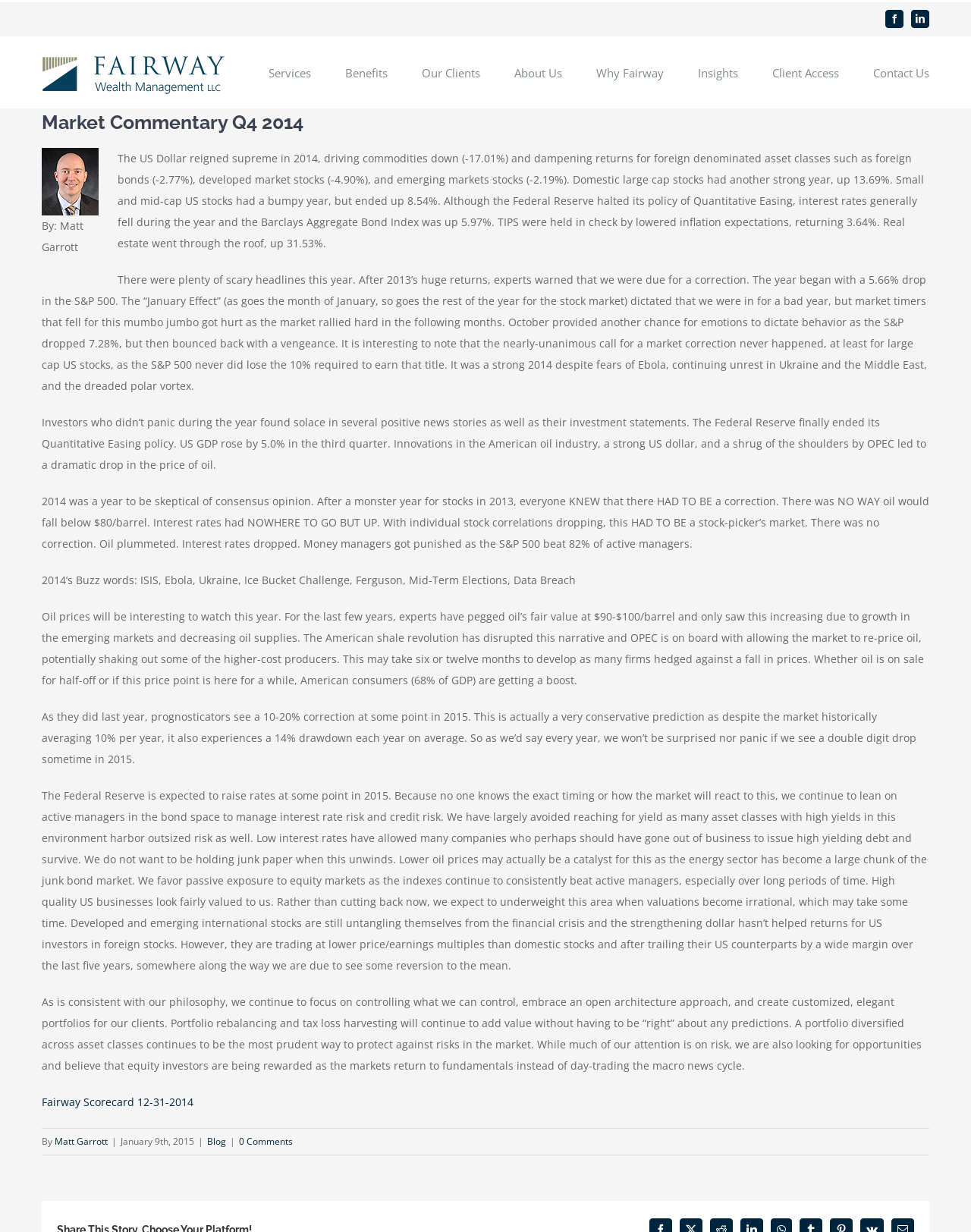Kindly provide the bounding box coordinates of the section you need to click on to fulfill the given instruction: "Click the Facebook link".

[0.912, 0.008, 0.93, 0.023]